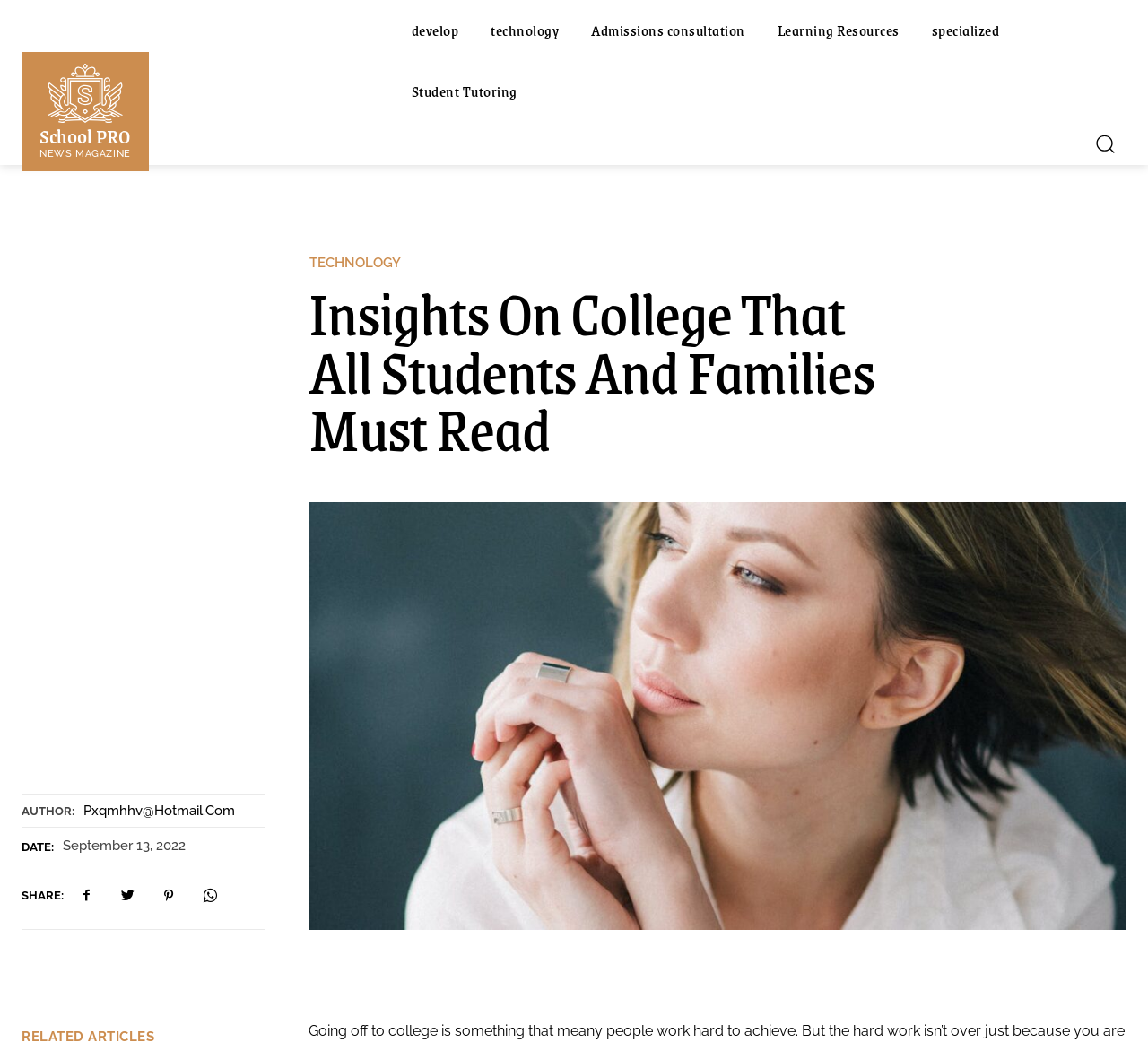Locate the bounding box coordinates of the clickable region necessary to complete the following instruction: "Subscribe to news updates". Provide the coordinates in the format of four float numbers between 0 and 1, i.e., [left, top, right, bottom].

None